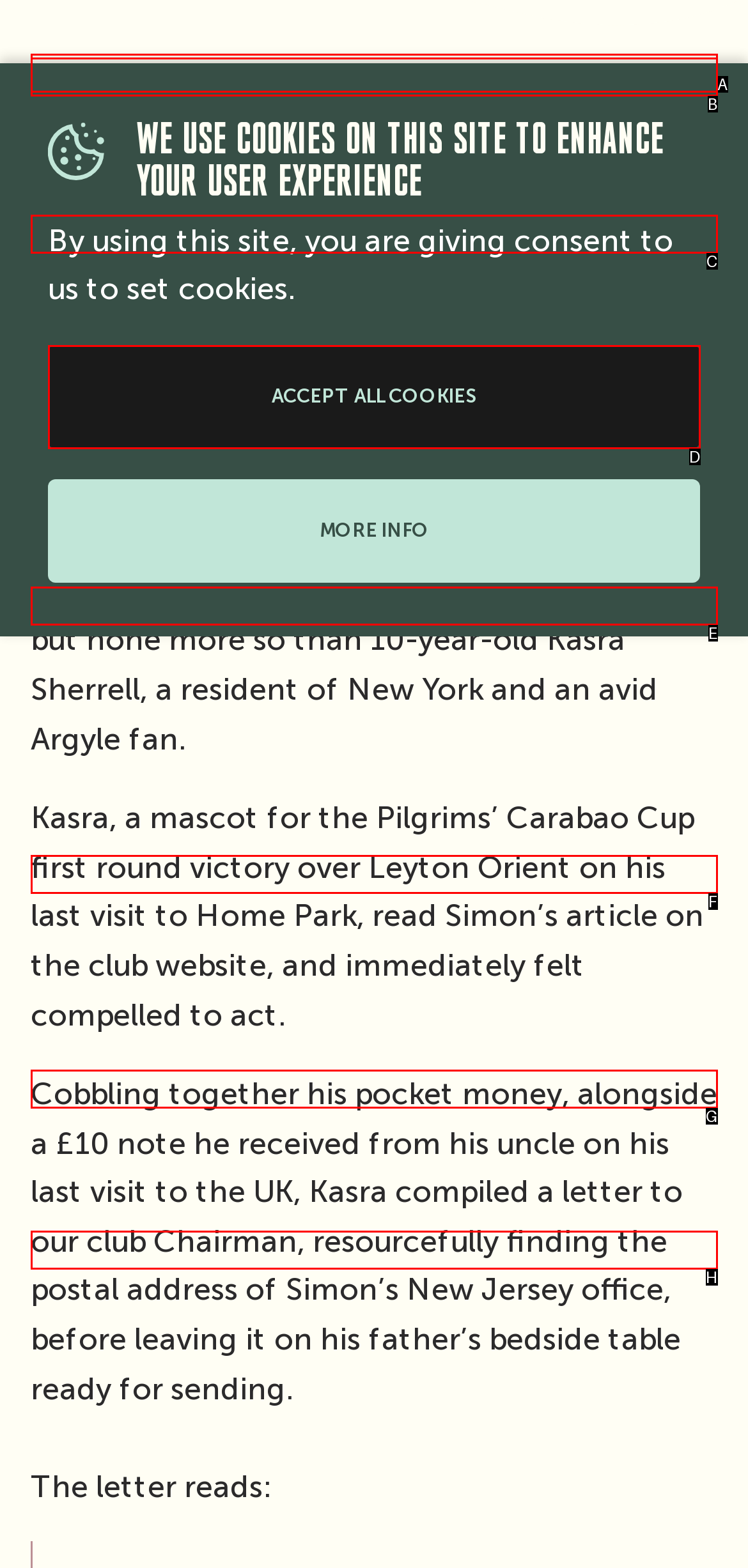Using the given description: 50/50 Match Day Draw, identify the HTML element that corresponds best. Answer with the letter of the correct option from the available choices.

H